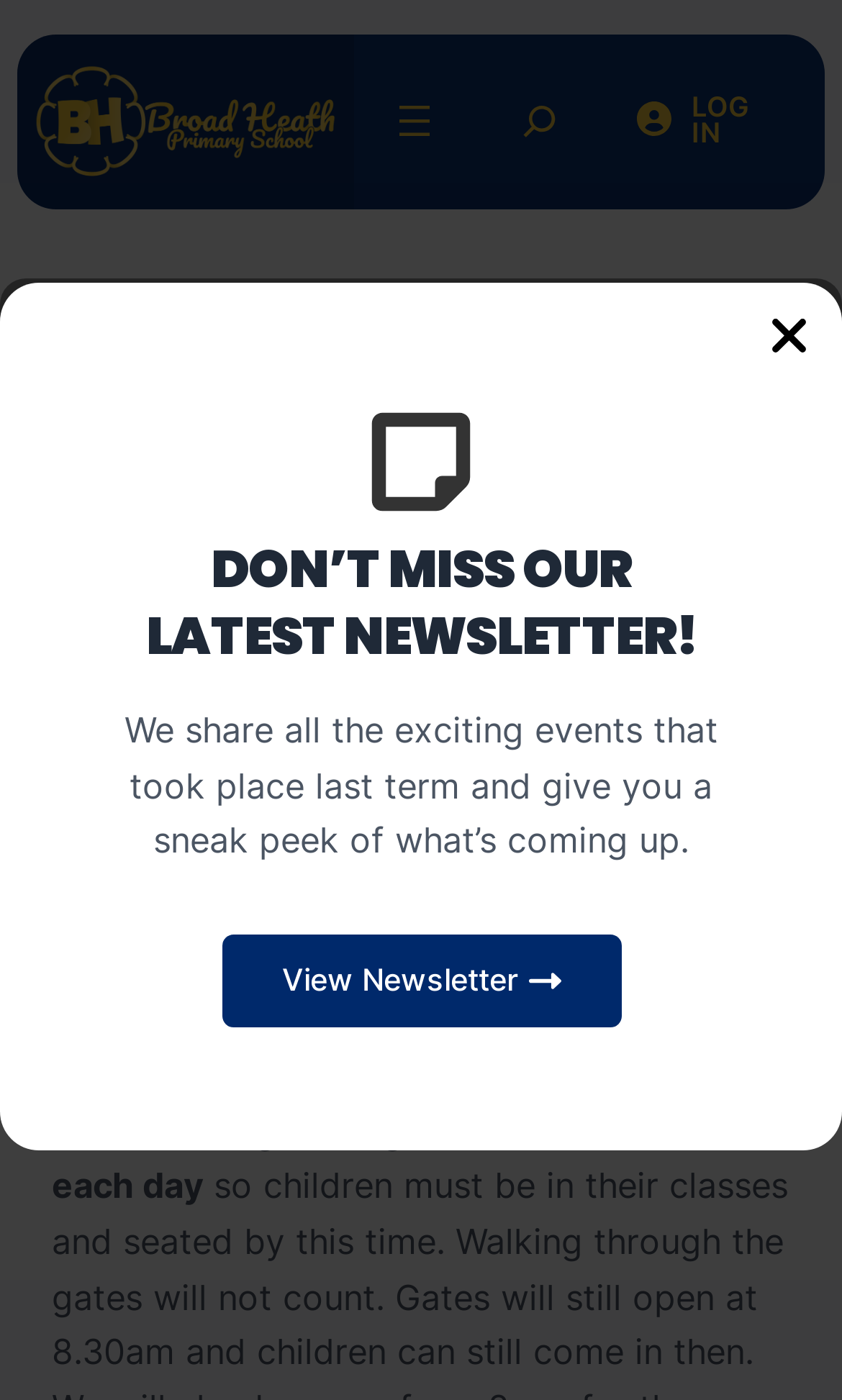What is the name of the school?
Answer the question with a detailed explanation, including all necessary information.

The name of the school can be found in the top-left corner of the webpage, where it is written as a link 'Broad Heath Primary School'.